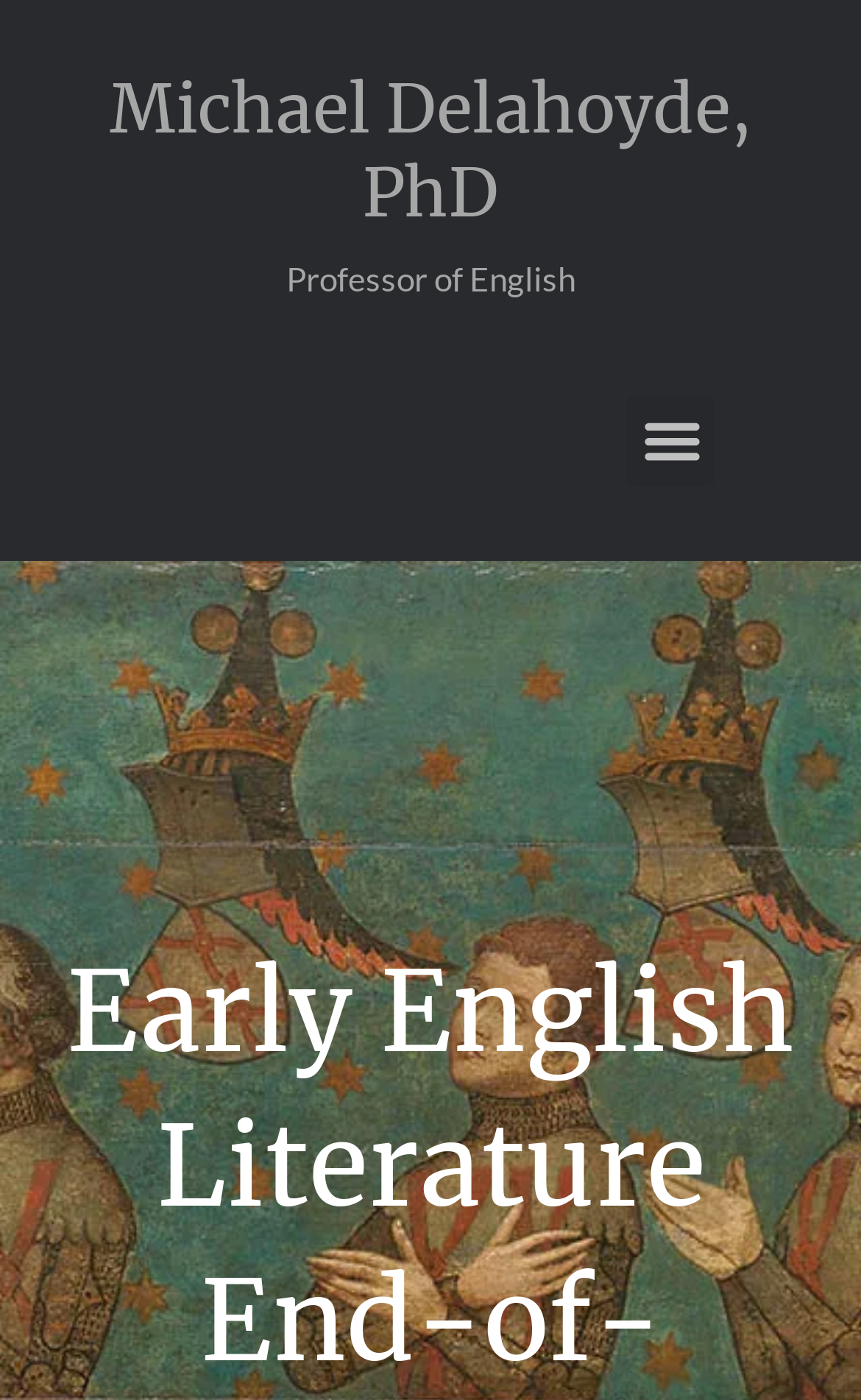Provide the bounding box coordinates of the HTML element this sentence describes: "Menu".

[0.728, 0.282, 0.831, 0.346]